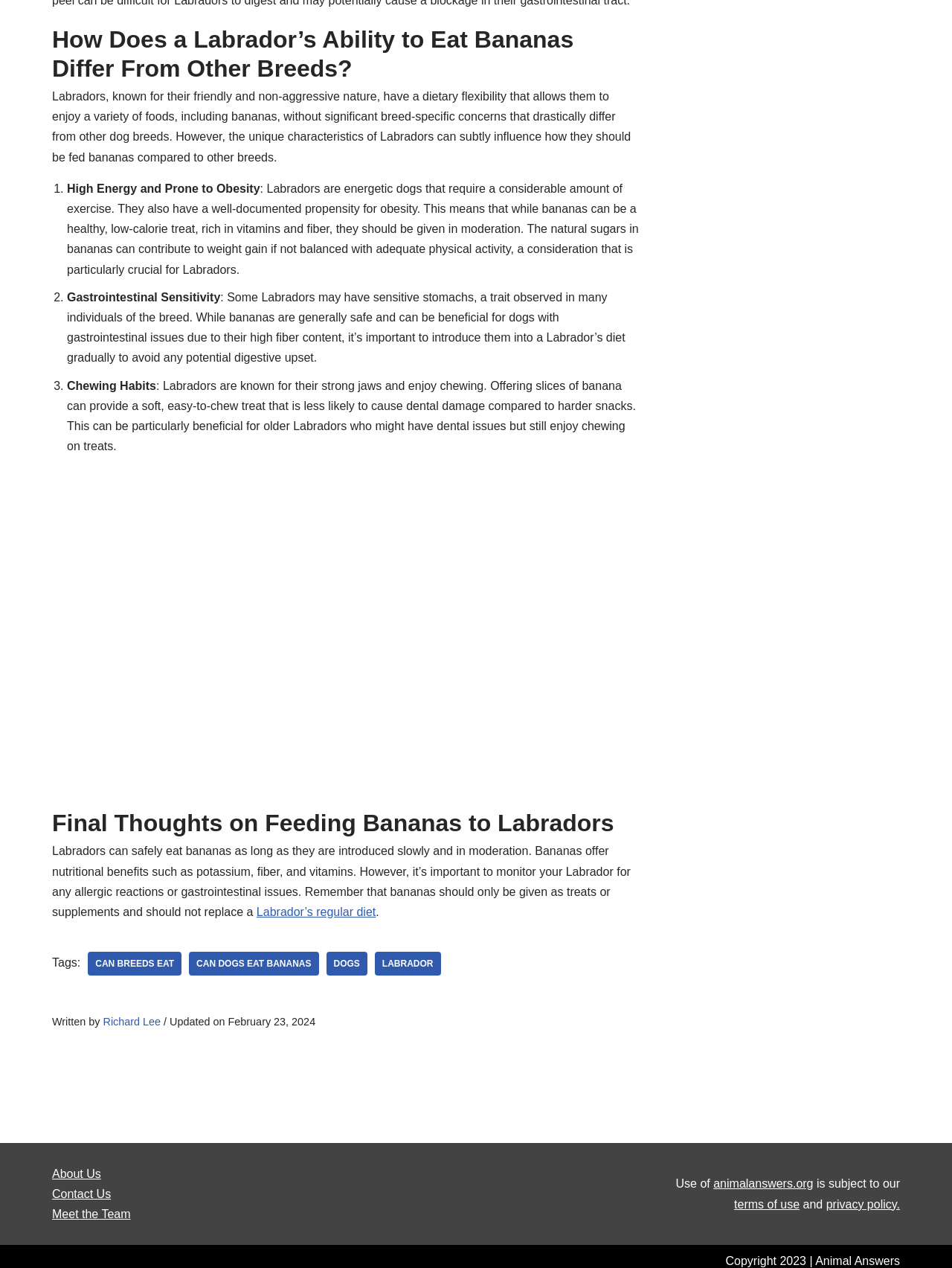Please answer the following question using a single word or phrase: 
What is the author of this article?

Richard Lee